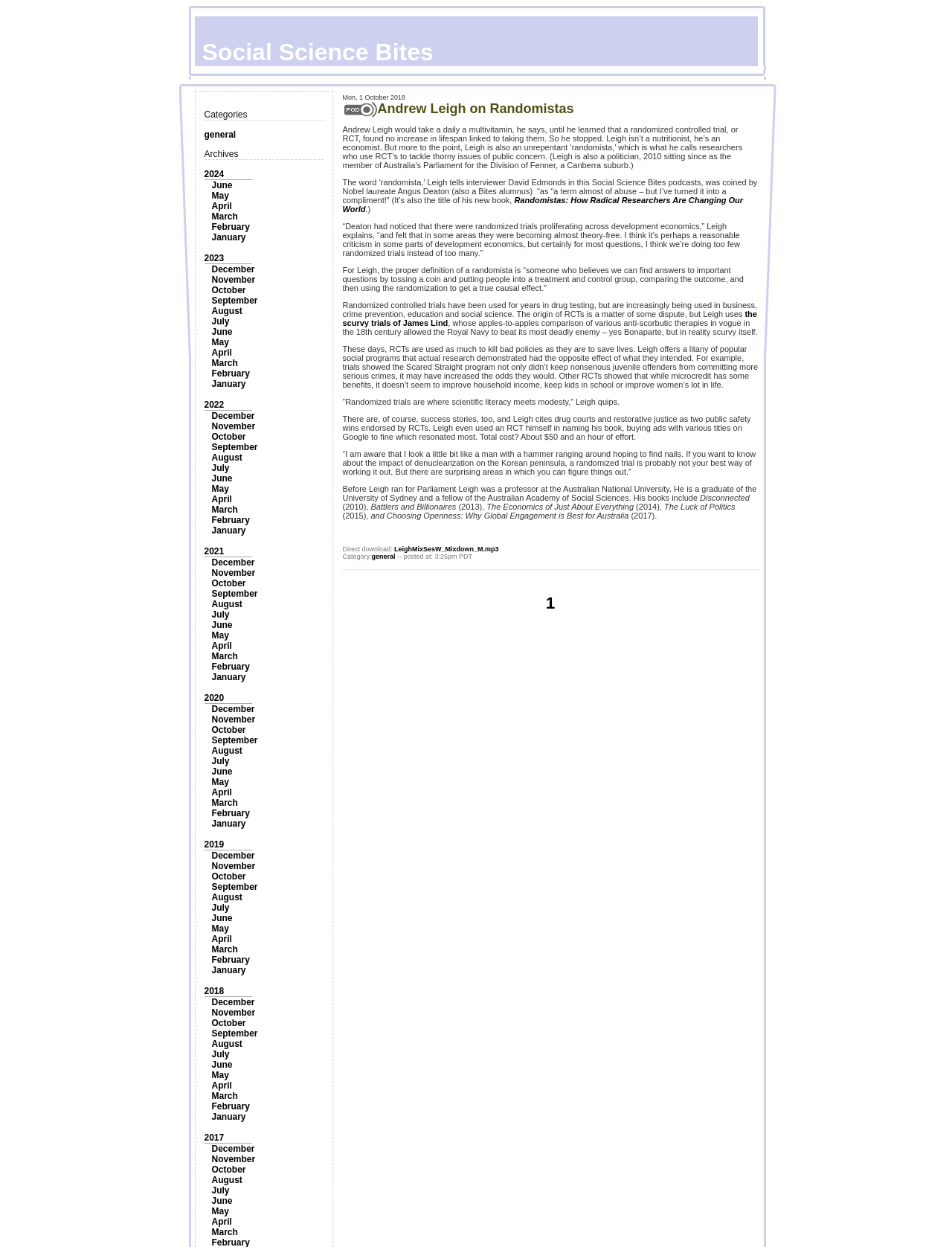Please provide the bounding box coordinates for the element that needs to be clicked to perform the instruction: "Check the January 2021 posts". The coordinates must consist of four float numbers between 0 and 1, formatted as [left, top, right, bottom].

[0.222, 0.421, 0.258, 0.43]